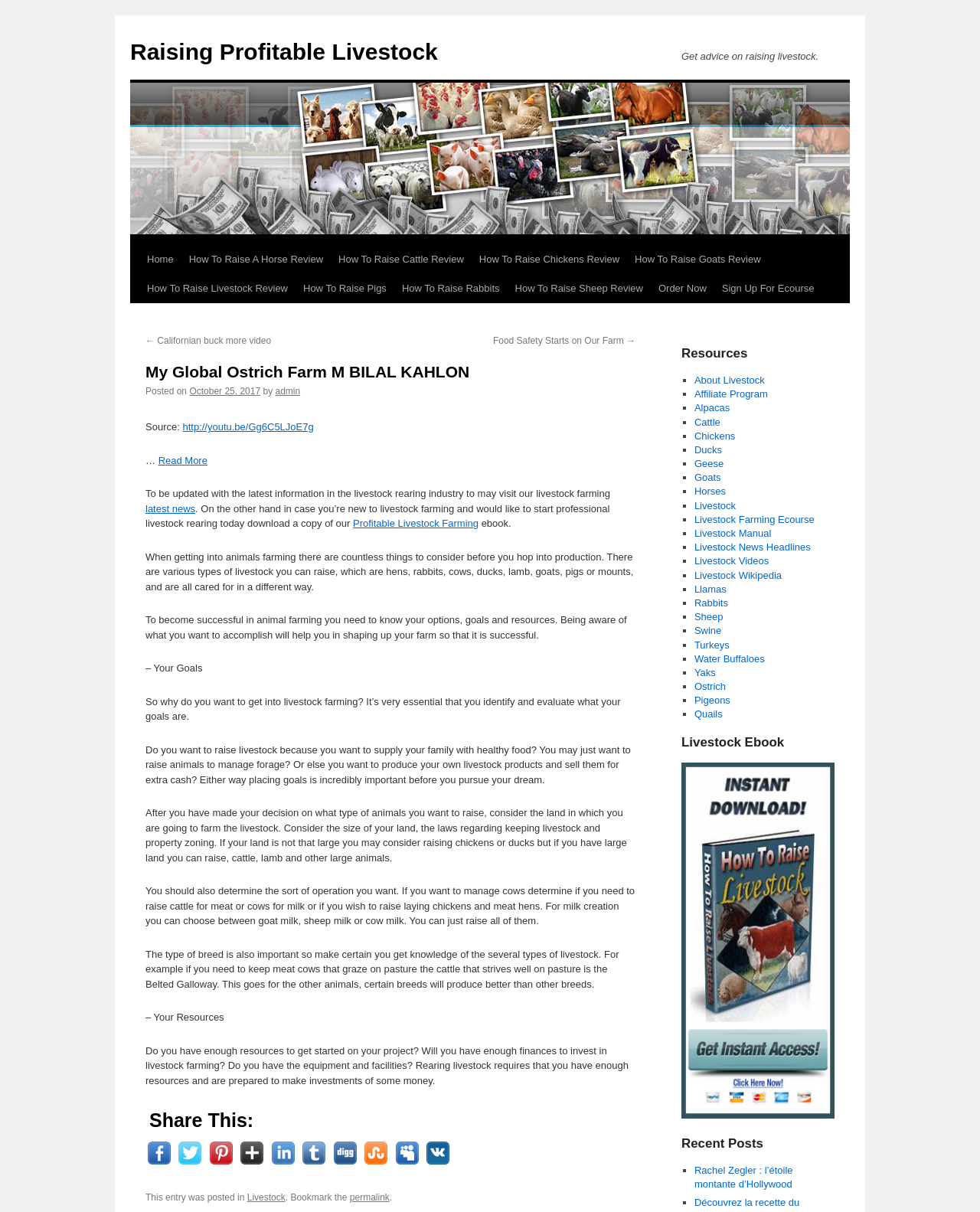Can you provide the bounding box coordinates for the element that should be clicked to implement the instruction: "Read more about the source"?

[0.161, 0.375, 0.212, 0.385]